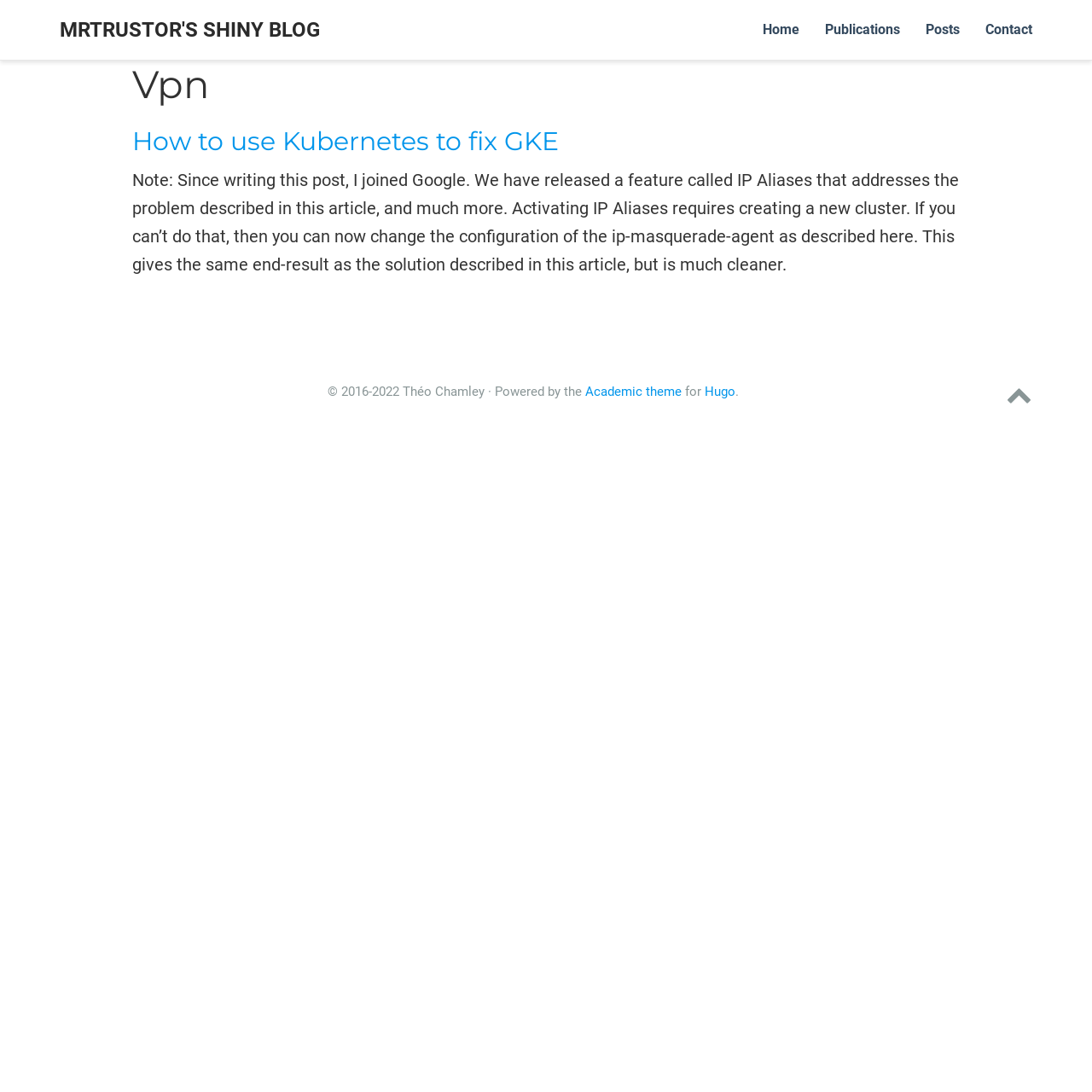Please provide a detailed answer to the question below by examining the image:
Who is the author of the blog?

I found the answer by looking at the footer section of the webpage, which contains a copyright notice with the author's name, 'Théo Chamley'.